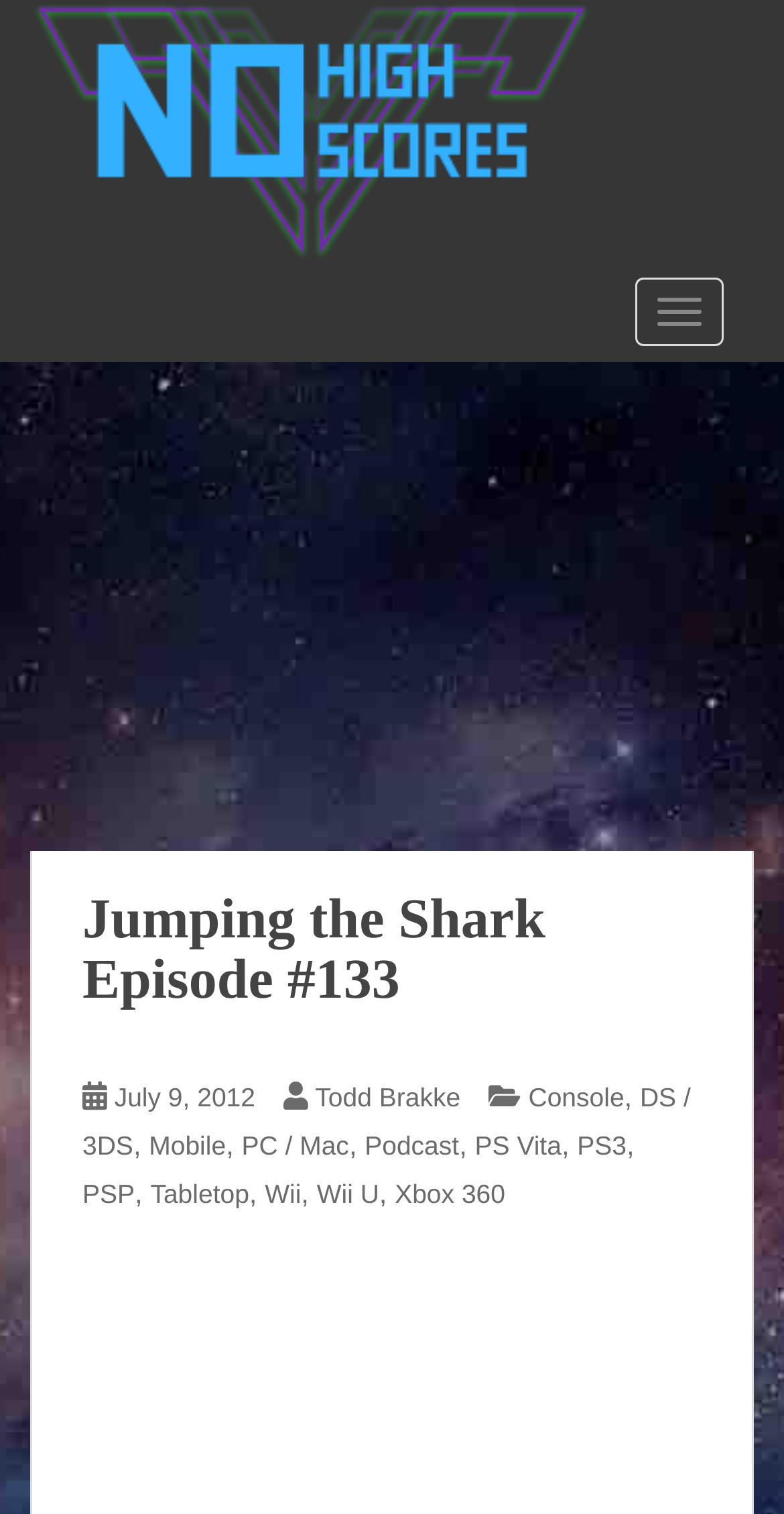Kindly determine the bounding box coordinates for the area that needs to be clicked to execute this instruction: "Click the TOGGLE NAVIGATION button".

[0.81, 0.183, 0.923, 0.229]